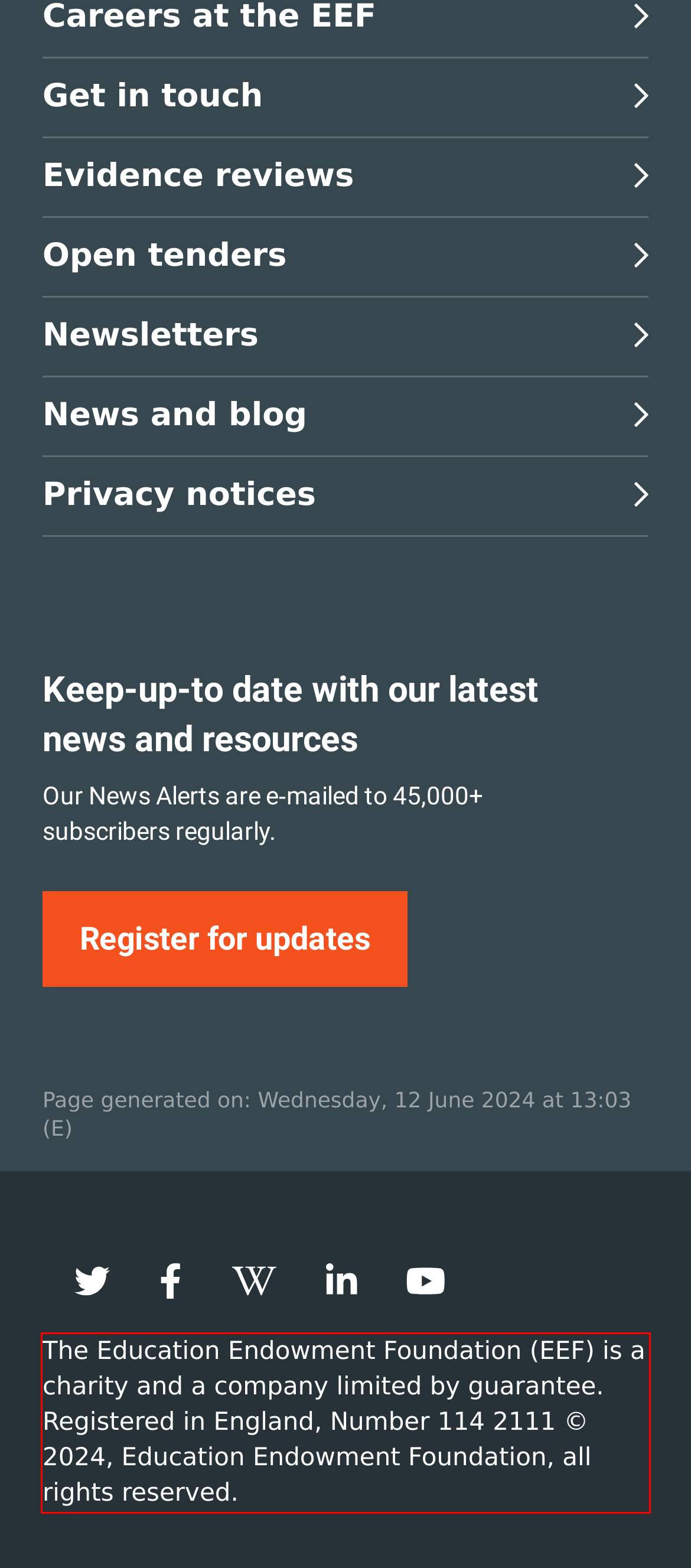From the provided screenshot, extract the text content that is enclosed within the red bounding box.

The Education Endowment Foundation (EEF) is a charity and a company limited by guarantee. Registered in England, Number 114 2111 © 2024, Education Endowment Foundation, all rights reserved.